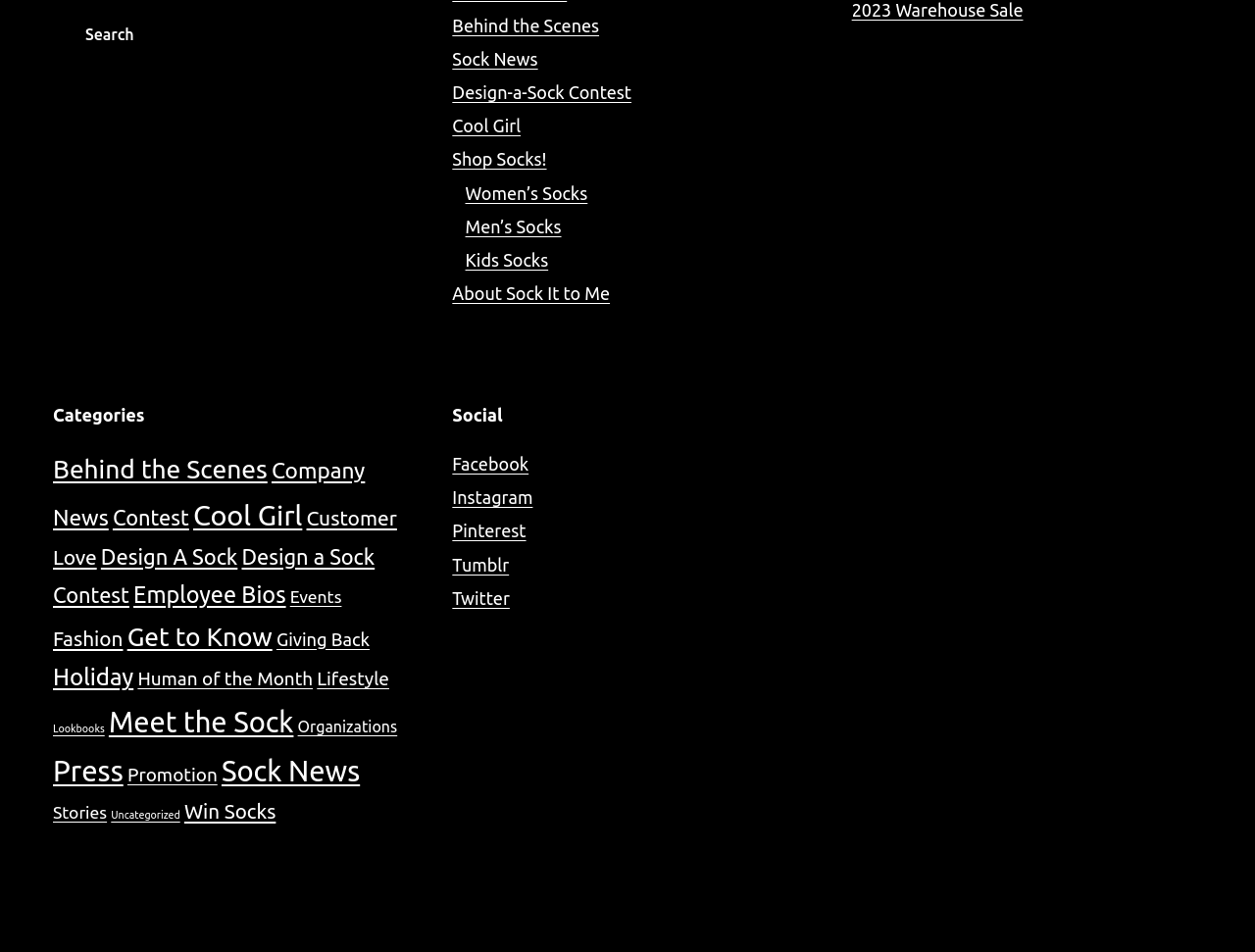Given the description: "Win Socks", determine the bounding box coordinates of the UI element. The coordinates should be formatted as four float numbers between 0 and 1, [left, top, right, bottom].

[0.147, 0.841, 0.22, 0.865]